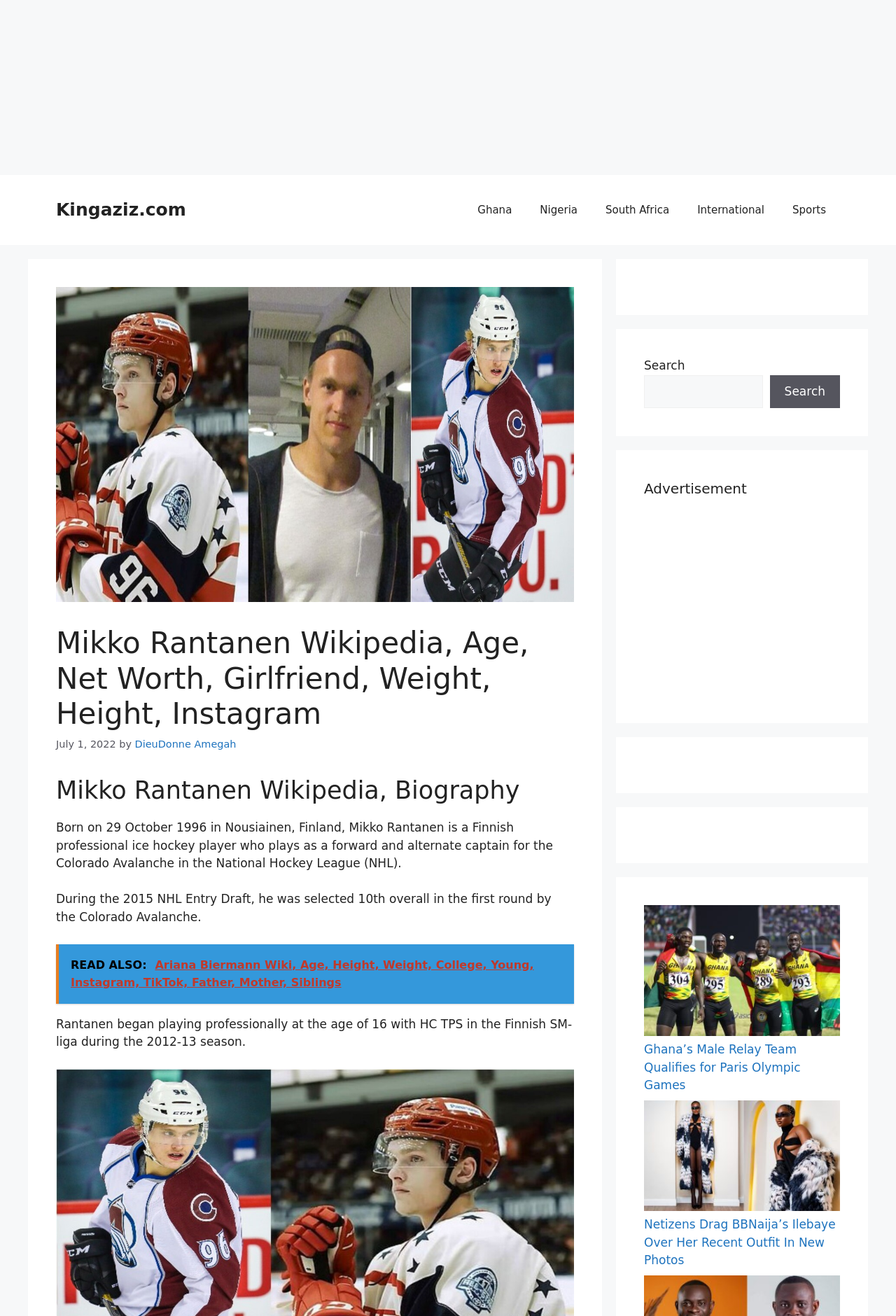Give a one-word or short-phrase answer to the following question: 
What is the date when the webpage was last updated?

July 1, 2022